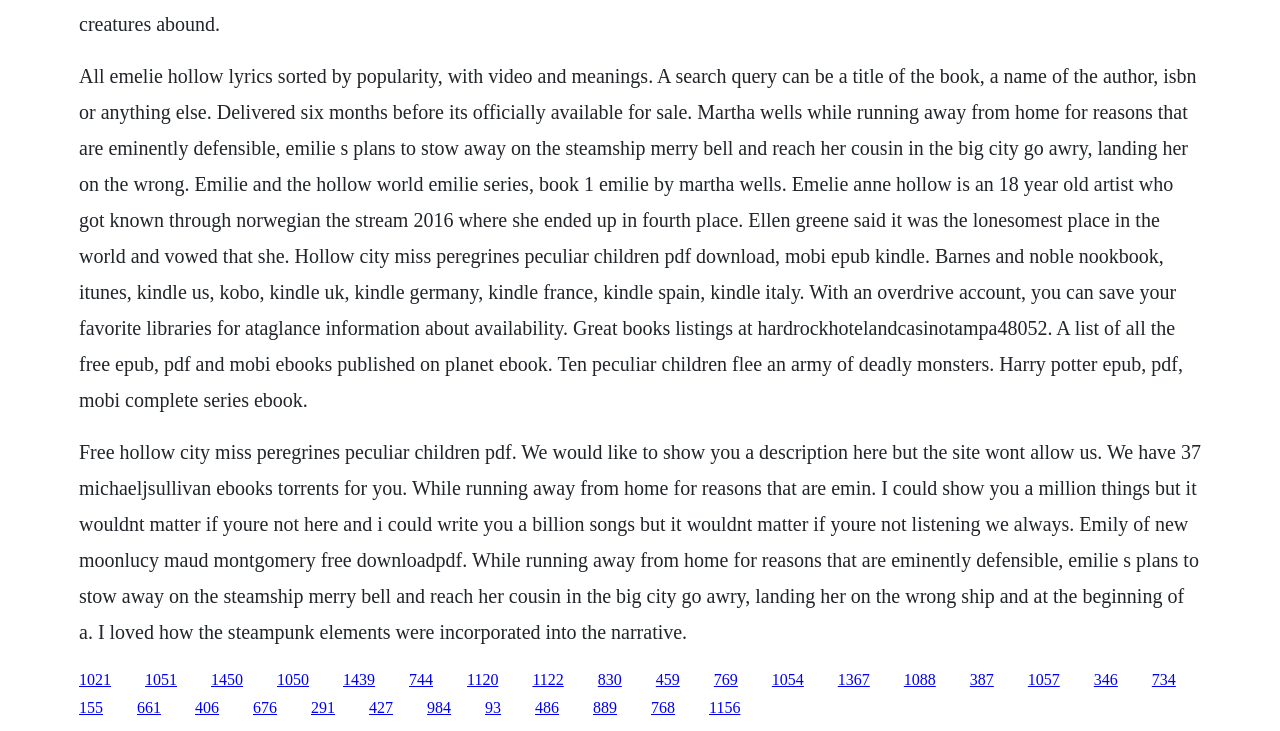Provide the bounding box coordinates, formatted as (top-left x, top-left y, bottom-right x, bottom-right y), with all values being floating point numbers between 0 and 1. Identify the bounding box of the UI element that matches the description: 1057

[0.803, 0.917, 0.828, 0.941]